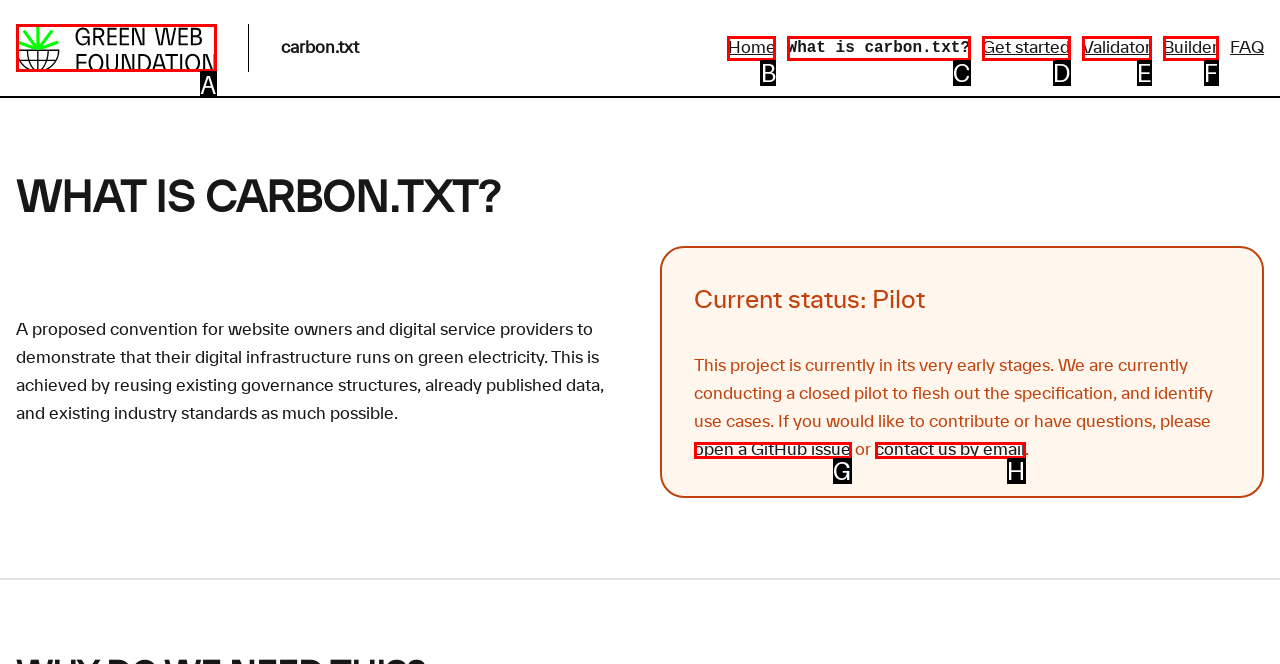What letter corresponds to the UI element to complete this task: Contact us by email
Answer directly with the letter.

H